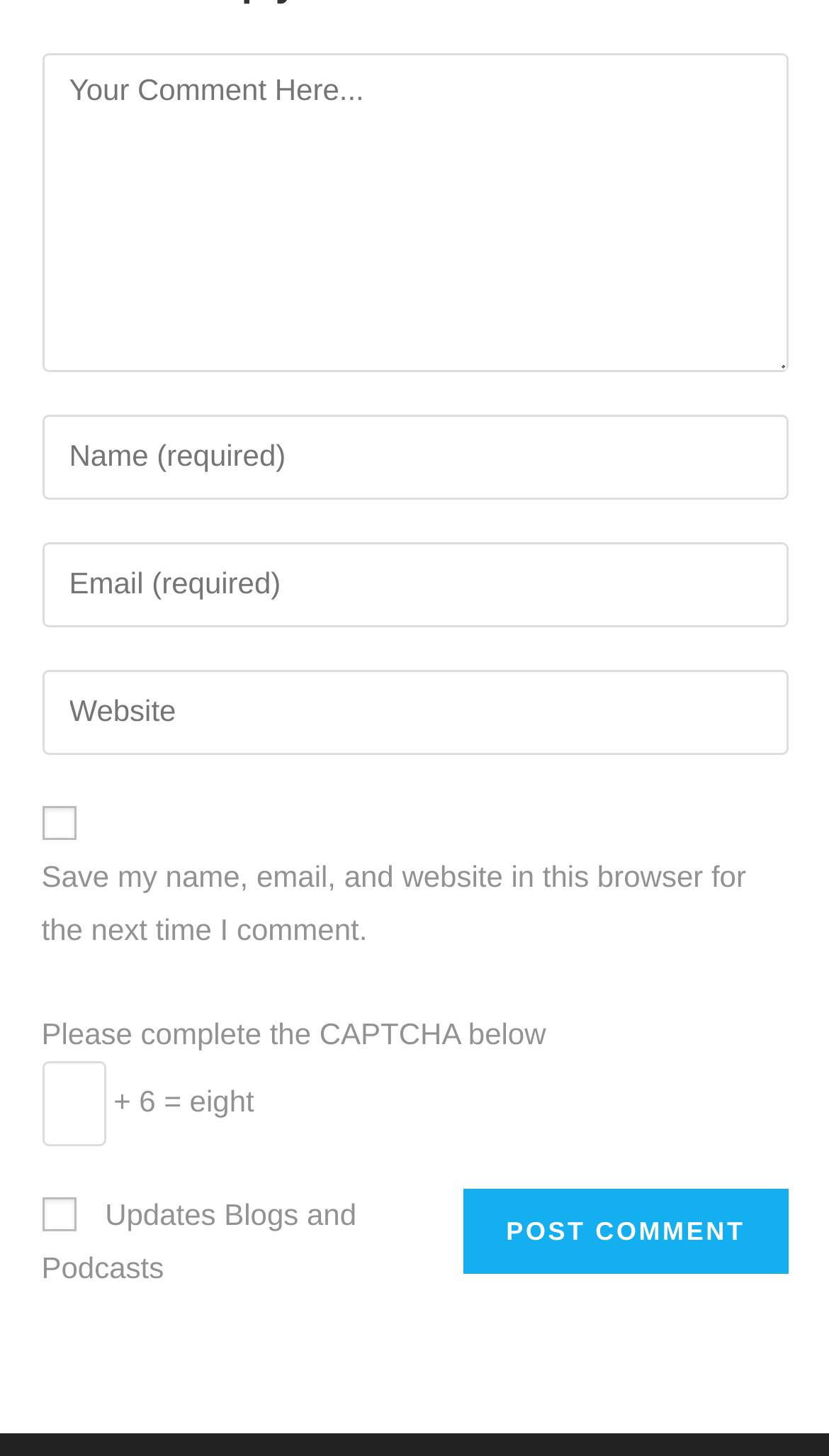Please provide the bounding box coordinates for the element that needs to be clicked to perform the instruction: "Check the save information box". The coordinates must consist of four float numbers between 0 and 1, formatted as [left, top, right, bottom].

[0.05, 0.553, 0.091, 0.577]